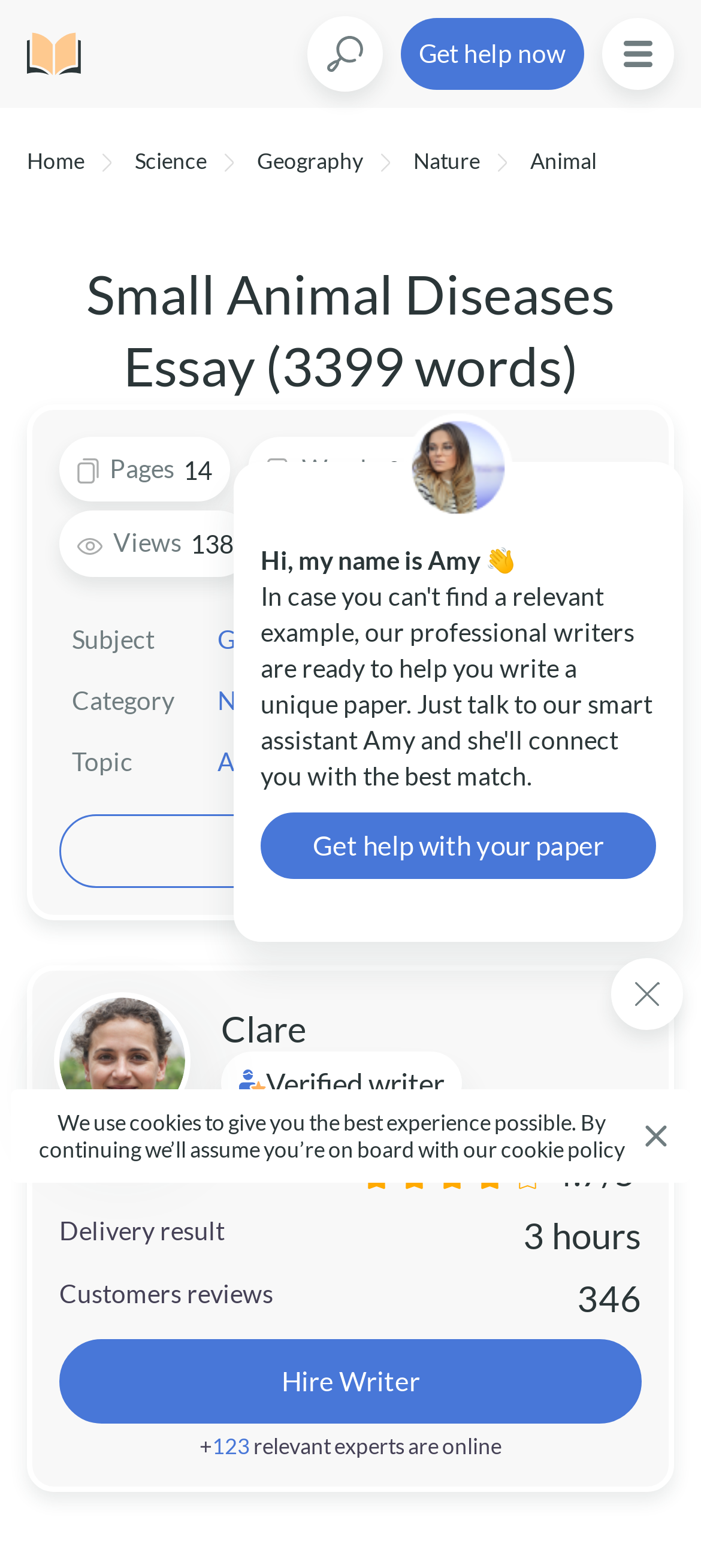Answer the following in one word or a short phrase: 
How many words are in this essay?

3399